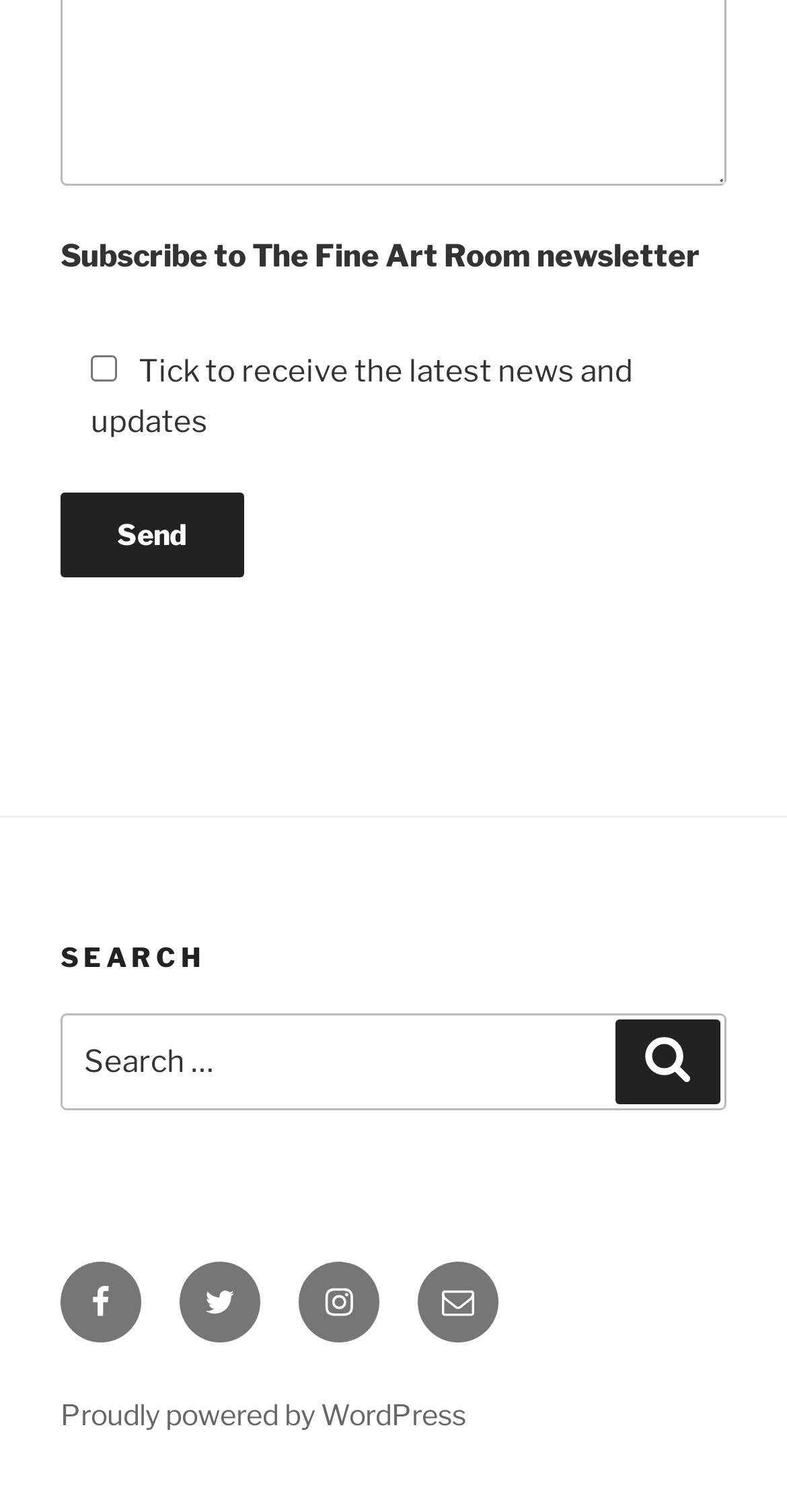How many social media links are available in the footer?
Based on the image, answer the question with a single word or brief phrase.

4